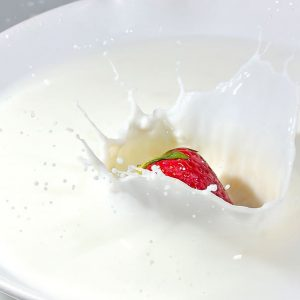What is the association of strawberries and milk?
Respond to the question with a single word or phrase according to the image.

Healthy snacks and desserts